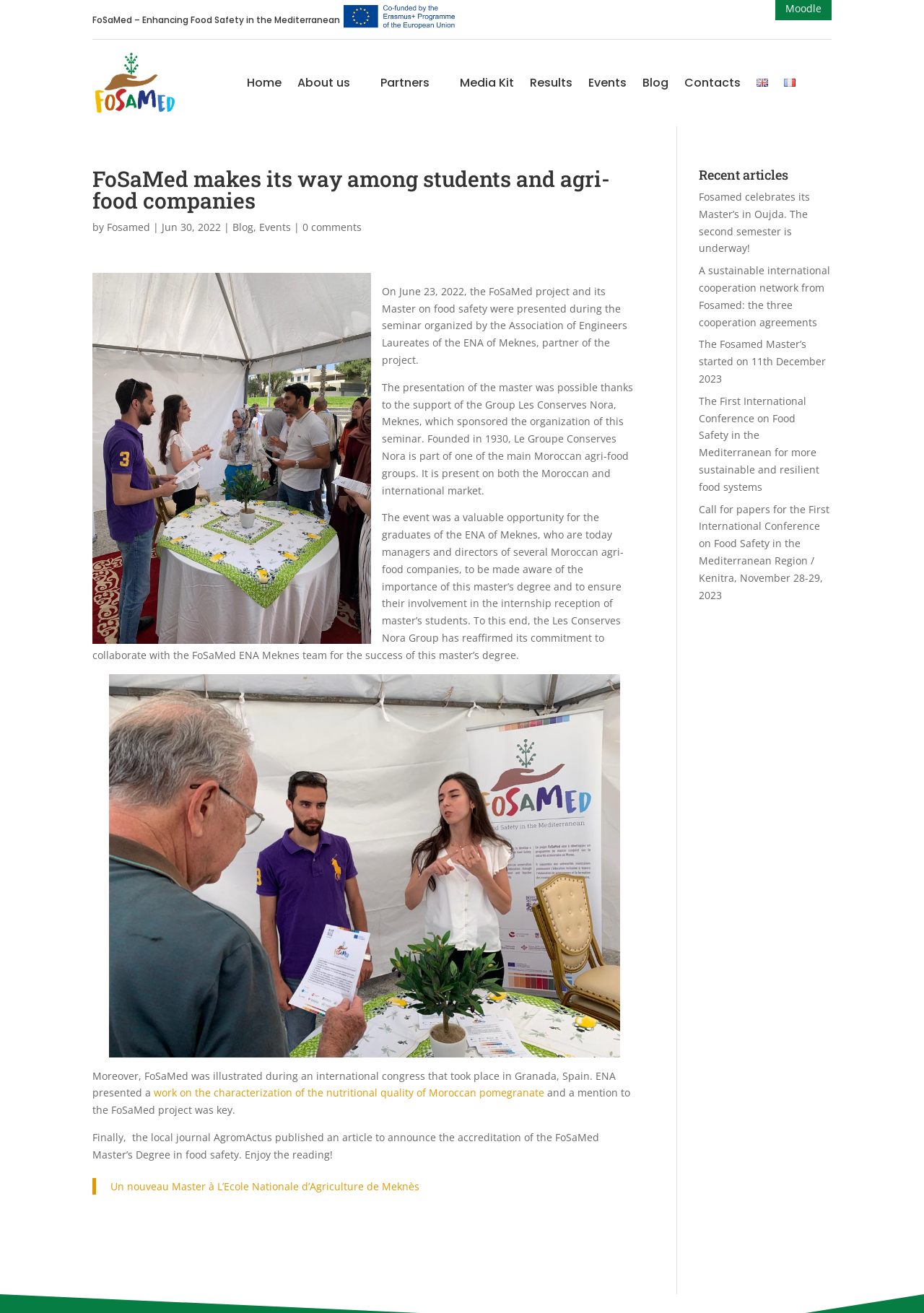Generate a thorough caption that explains the contents of the webpage.

The webpage is about the FoSaMed project, which focuses on enhancing food safety in the Mediterranean. At the top, there is a heading that reads "FoSaMed – Enhancing Food Safety in the Mediterranean" followed by an image. Below this, there is a navigation menu with links to different sections of the website, including "Home", "About us", "Partners", "Media Kit", "Results", "Events", "Blog", and "Contacts". The menu also includes language options for English and French.

The main content of the webpage is an article titled "FoSaMed makes its way among students and agri-food companies". The article is divided into several paragraphs, which describe the presentation of the FoSaMed project and its Master's degree in food safety at a seminar organized by the Association of Engineers Laureates of the ENA of Meknes. The article also mentions the support of the Group Les Conserves Nora, a Moroccan agri-food company, and their commitment to collaborating with the FoSaMed team.

The article continues to describe the event, which was attended by graduates of the ENA of Meknes who are now managers and directors of several Moroccan agri-food companies. The event aimed to raise awareness about the importance of the Master's degree and to ensure the involvement of these companies in the internship reception of Master's students.

Further down, the article mentions that FoSaMed was also presented at an international congress in Granada, Spain, where a work on the characterization of the nutritional quality of Moroccan pomegranate was presented. Additionally, the article notes that the local journal AgromActus published an article to announce the accreditation of the FoSaMed Master's Degree in food safety.

On the right side of the webpage, there is a section titled "Recent articles" with links to several articles, including "Fosamed celebrates its Master’s in Oujda", "A sustainable international cooperation network from Fosamed", and "The First International Conference on Food Safety in the Mediterranean Region".